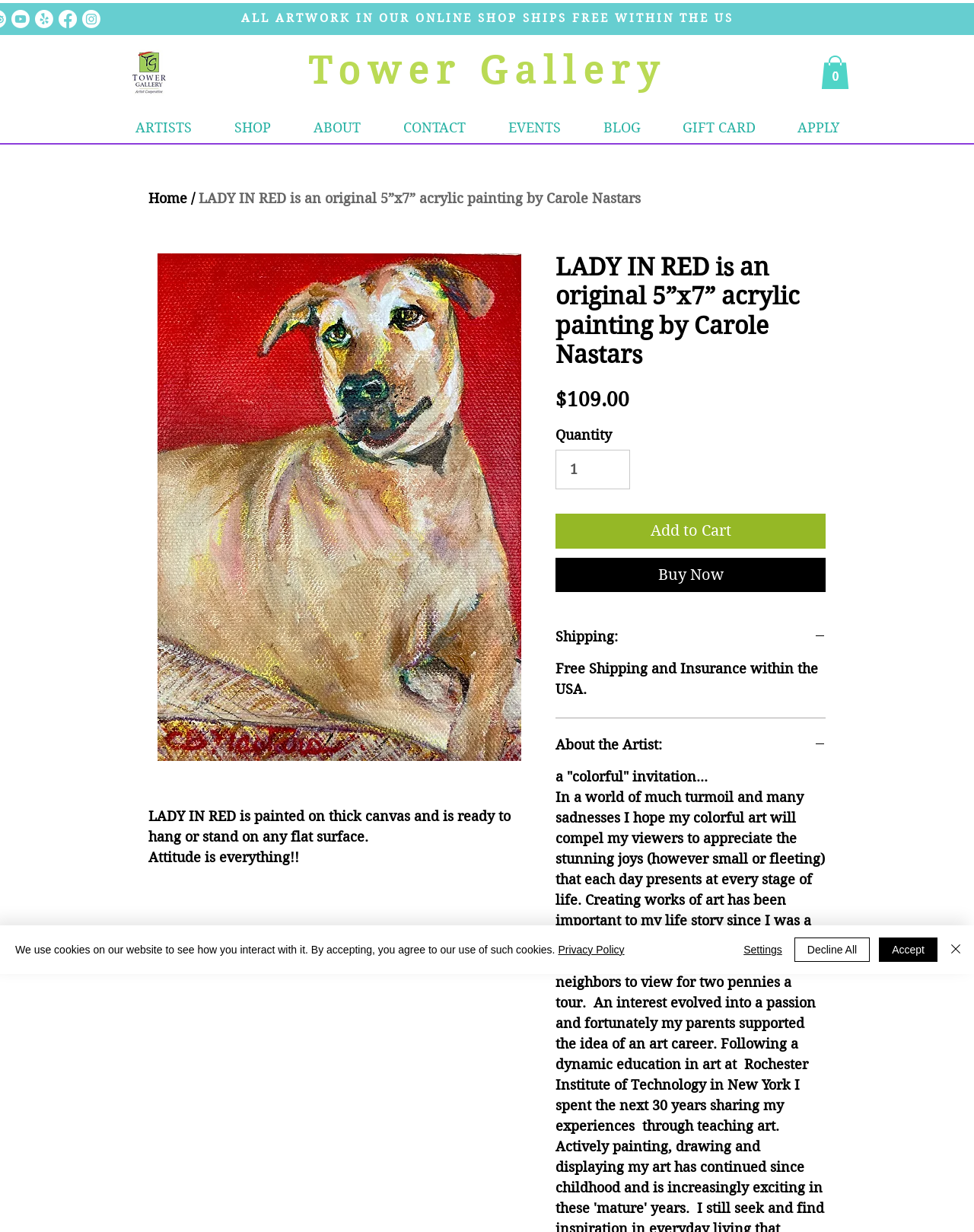Determine the bounding box coordinates of the UI element described below. Use the format (top-left x, top-left y, bottom-right x, bottom-right y) with floating point numbers between 0 and 1: GIFT CARD

[0.679, 0.093, 0.797, 0.114]